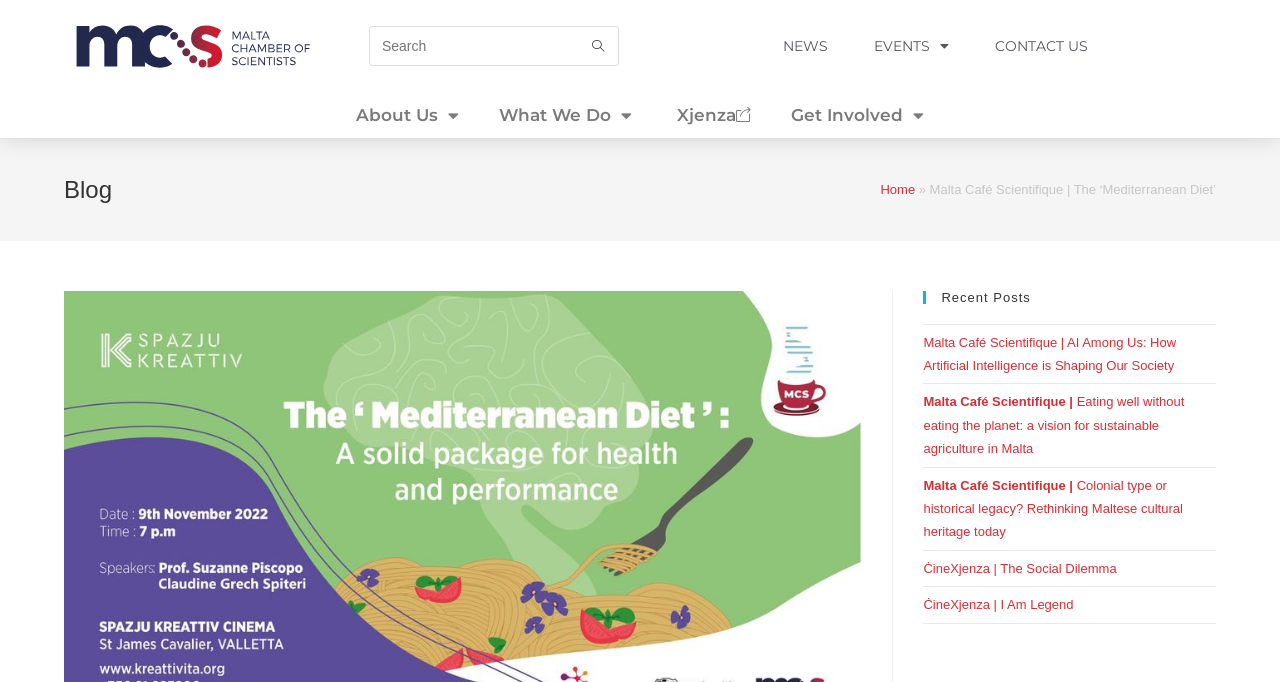Provide an in-depth description of the elements and layout of the webpage.

The webpage is about the Malta Café Scientifique, specifically an event focused on health, fitness, and the Mediterranean diet. At the top, there is a navigation menu with links to "NEWS", "EVENTS", "CONTACT US", and other sections. Below the navigation menu, there is a header section with a heading "Blog" and a link to the "Home" page.

The main content area is divided into two sections. On the left, there is a large section that appears to be the main article or event description. Unfortunately, the accessibility tree does not provide the text content of this section. On the right, there is a sidebar with a heading "Recent Posts" and a list of five links to recent articles or events, including "AI Among Us", "Eating well without eating the planet", and "ĊineXjenza | The Social Dilemma".

At the top right corner, there is a search box with a submit button. Above the navigation menu, there is a link to the website's logo or title, "Malta Café Scientifique | The ‘Mediterranean Diet’".